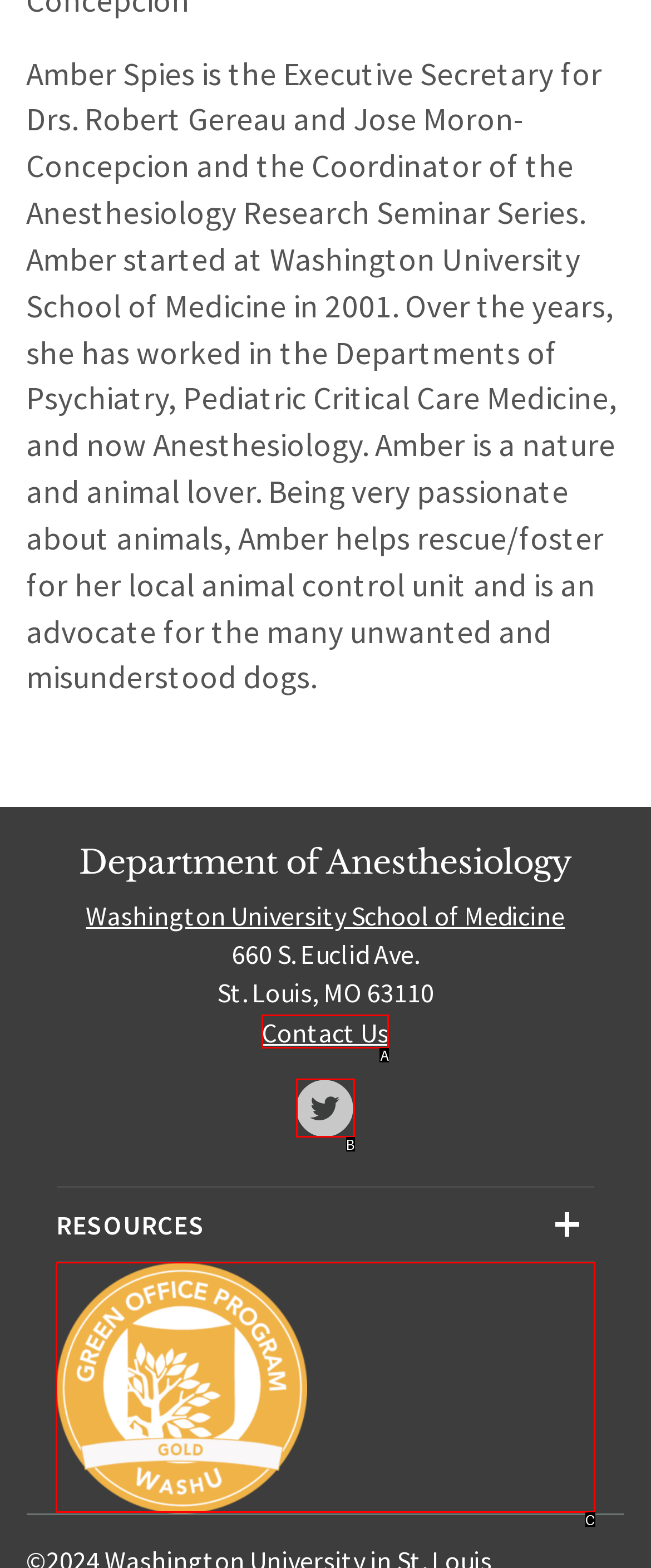Choose the option that best matches the description: alt="Amber Spies"
Indicate the letter of the matching option directly.

C